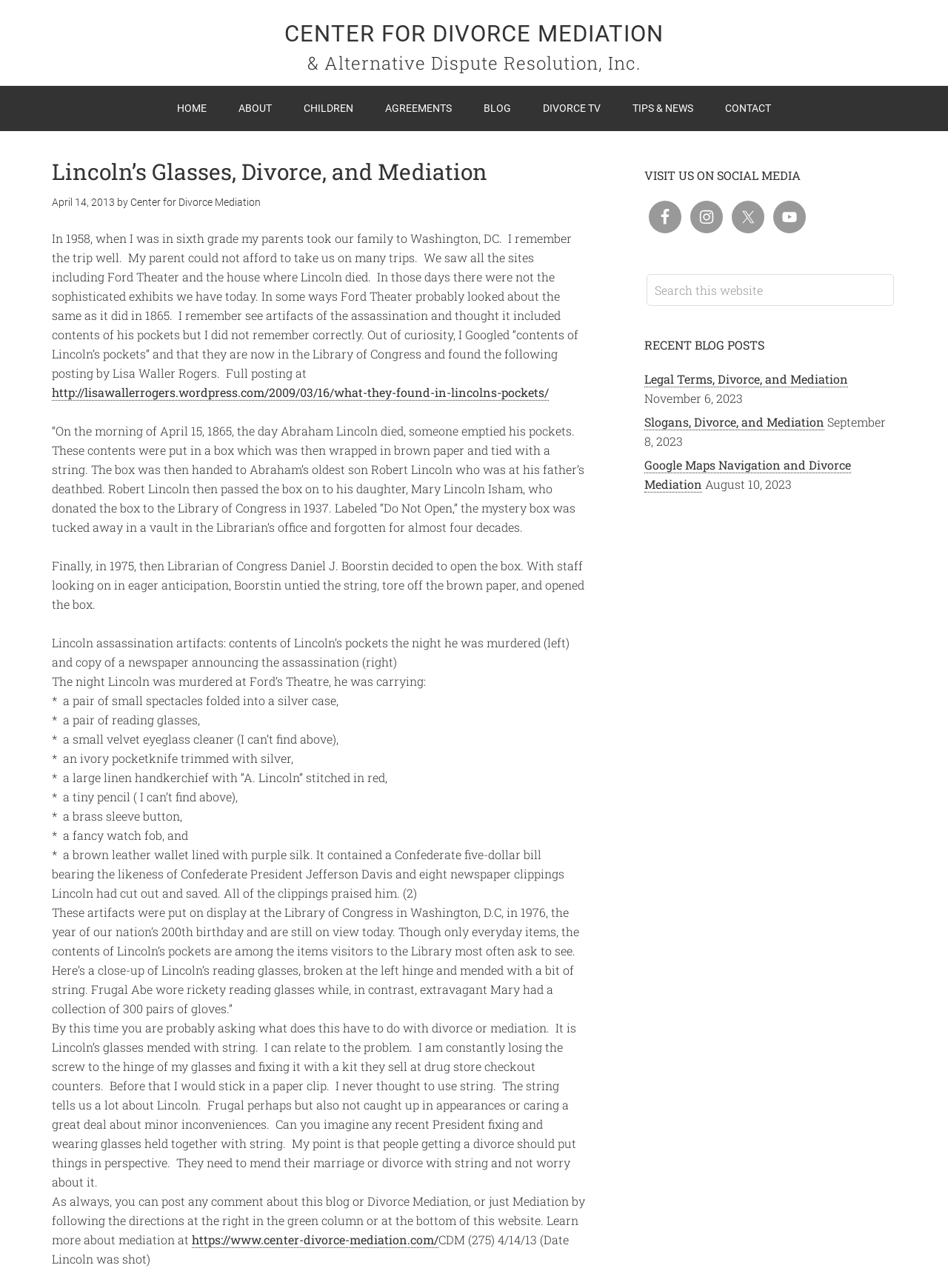Please find the bounding box coordinates of the clickable region needed to complete the following instruction: "Visit the 'CENTER FOR DIVORCE MEDIATION' website". The bounding box coordinates must consist of four float numbers between 0 and 1, i.e., [left, top, right, bottom].

[0.138, 0.153, 0.275, 0.162]